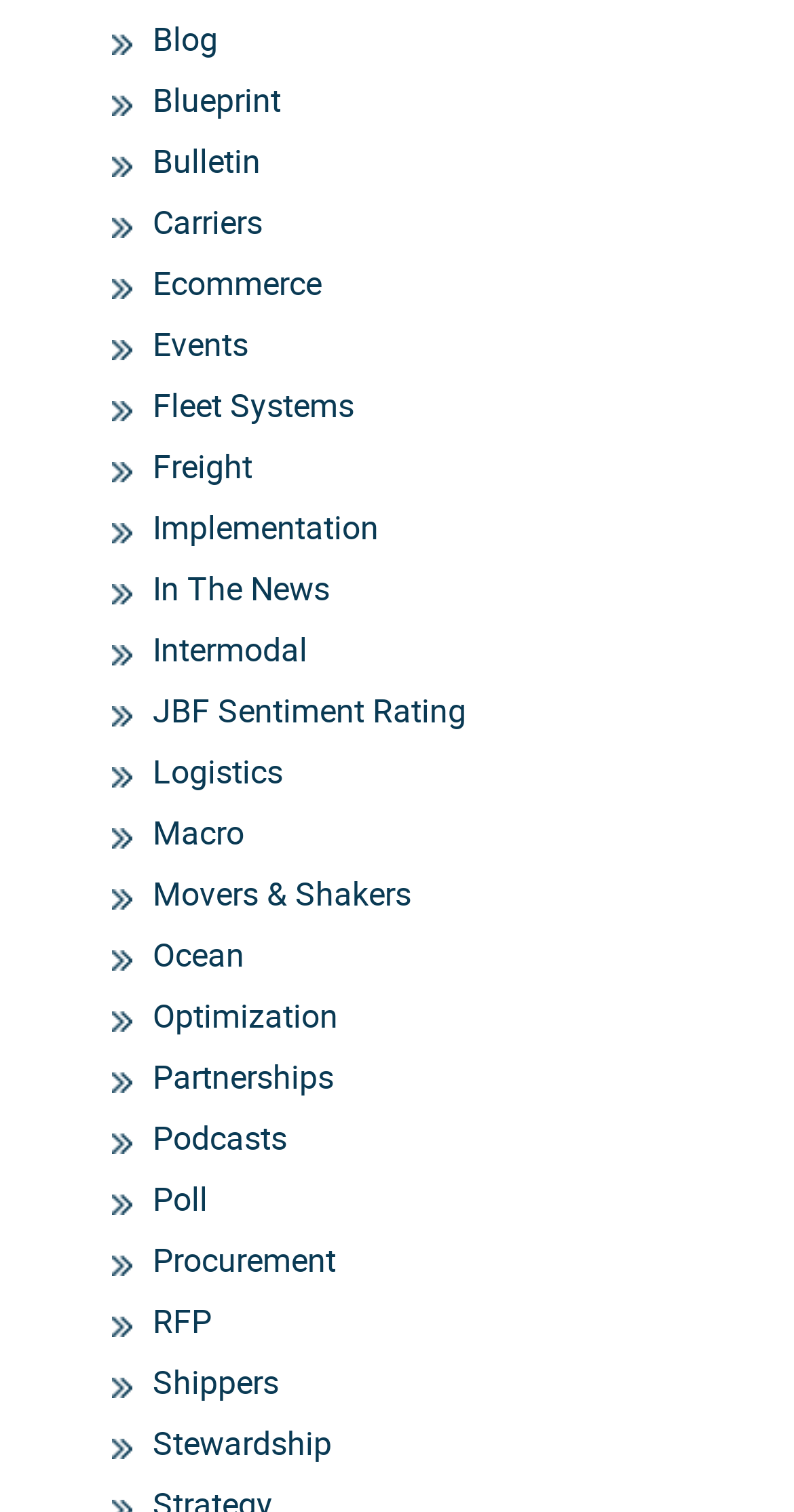Determine the coordinates of the bounding box that should be clicked to complete the instruction: "check podcasts". The coordinates should be represented by four float numbers between 0 and 1: [left, top, right, bottom].

[0.192, 0.738, 0.362, 0.768]